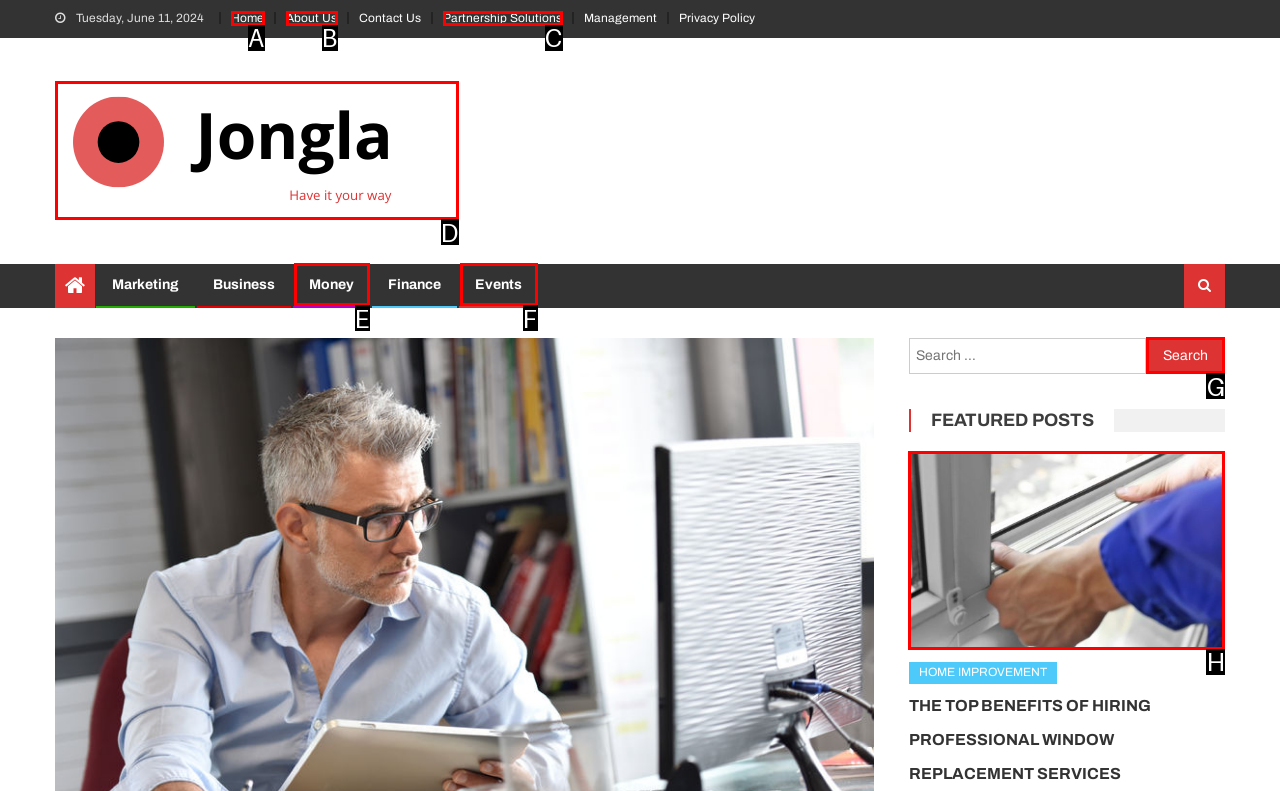Choose the UI element you need to click to carry out the task: Click on the 'The Top Benefits Of Hiring Professional Window Replacement Services' article.
Respond with the corresponding option's letter.

H